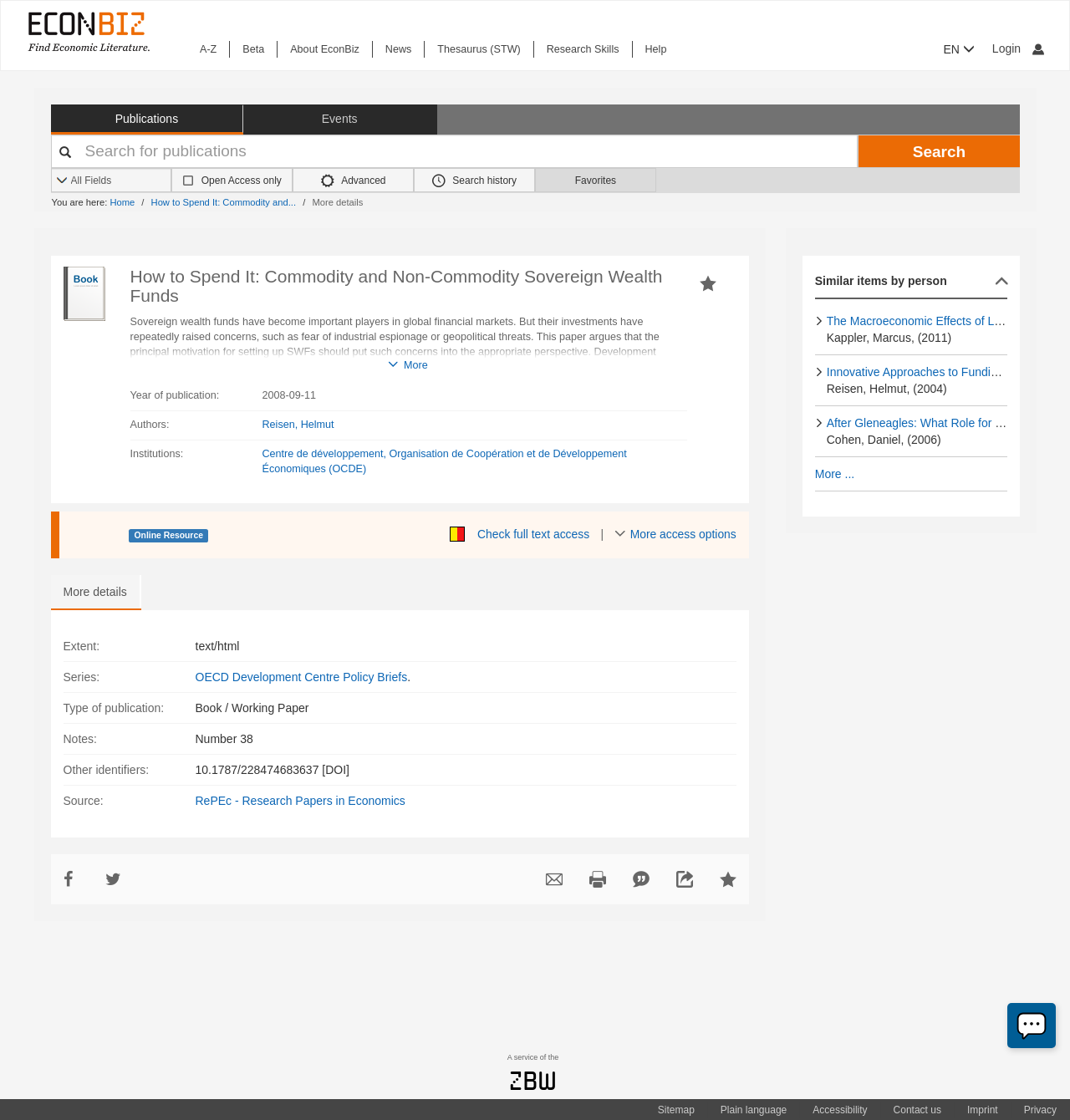Give a one-word or one-phrase response to the question: 
Who is the author of the publication?

Reisen, Helmut